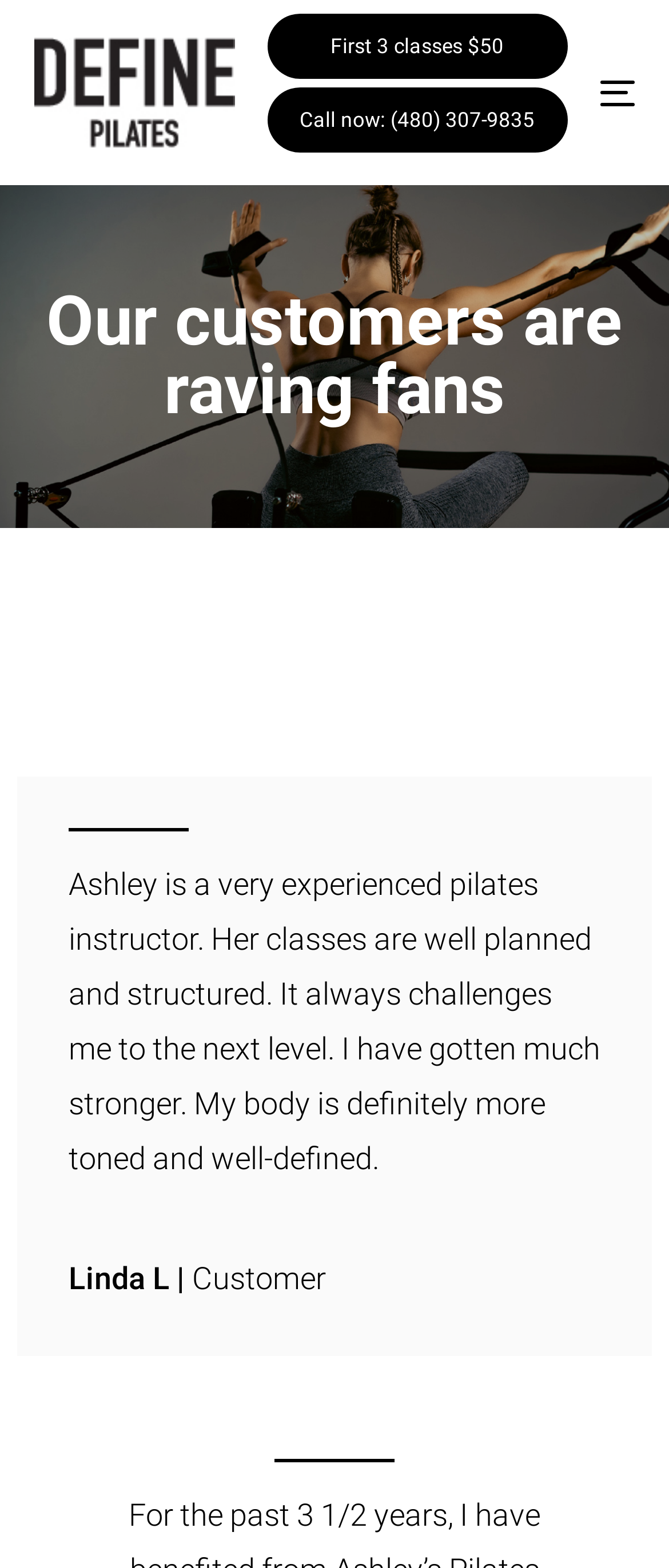Please examine the image and provide a detailed answer to the question: What is the tone of the customer testimonial?

The tone of the customer testimonial can be inferred from the text 'Ashley is a very experienced pilates instructor. Her classes are well planned and structured. It always challenges me to the next level. I have gotten much stronger. My body is definitely more toned and well-defined.' which expresses a positive sentiment towards the instructor and the classes.